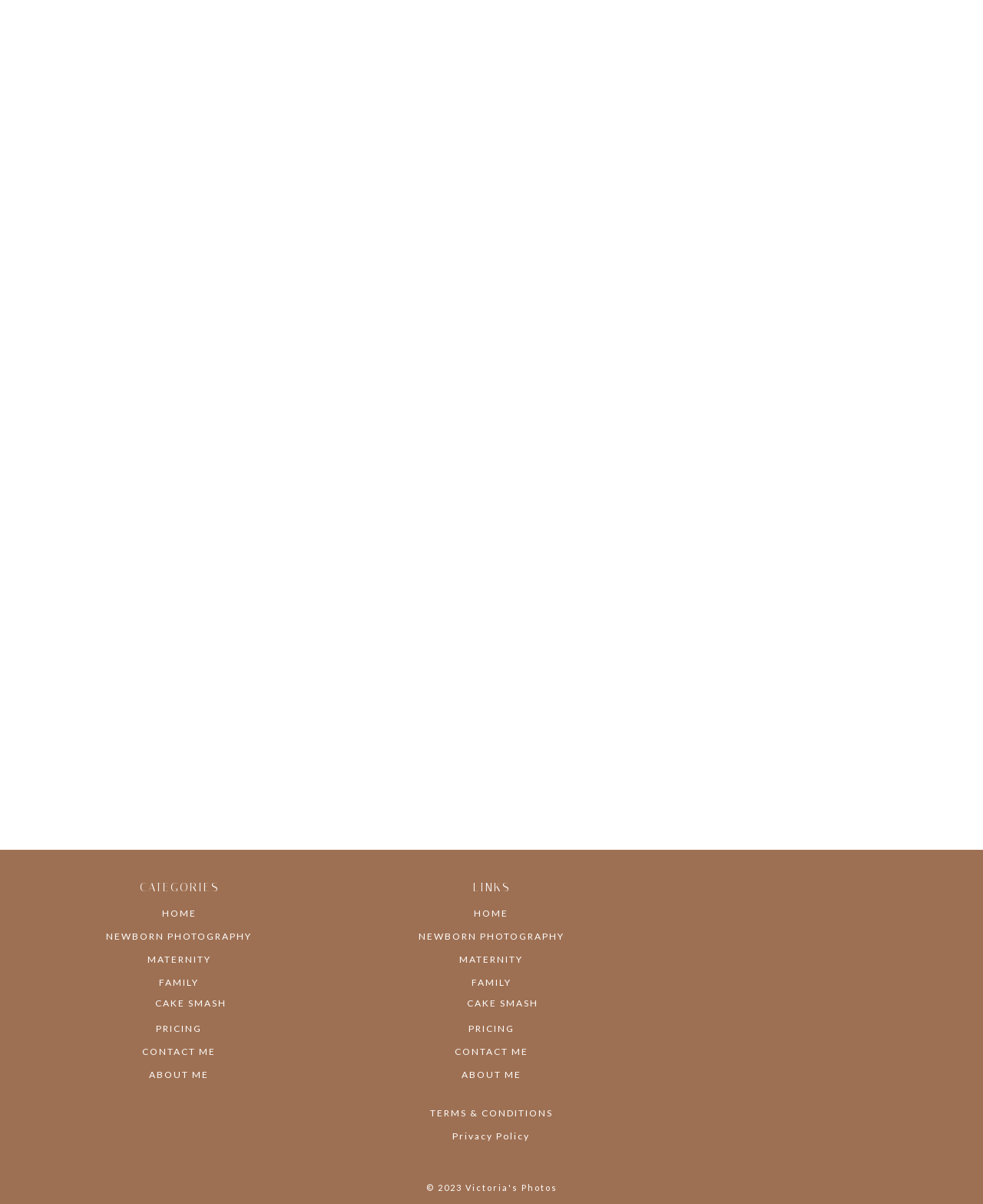Specify the bounding box coordinates of the element's area that should be clicked to execute the given instruction: "click the 'HOME' link". The coordinates should be four float numbers between 0 and 1, i.e., [left, top, right, bottom].

[0.165, 0.754, 0.2, 0.763]